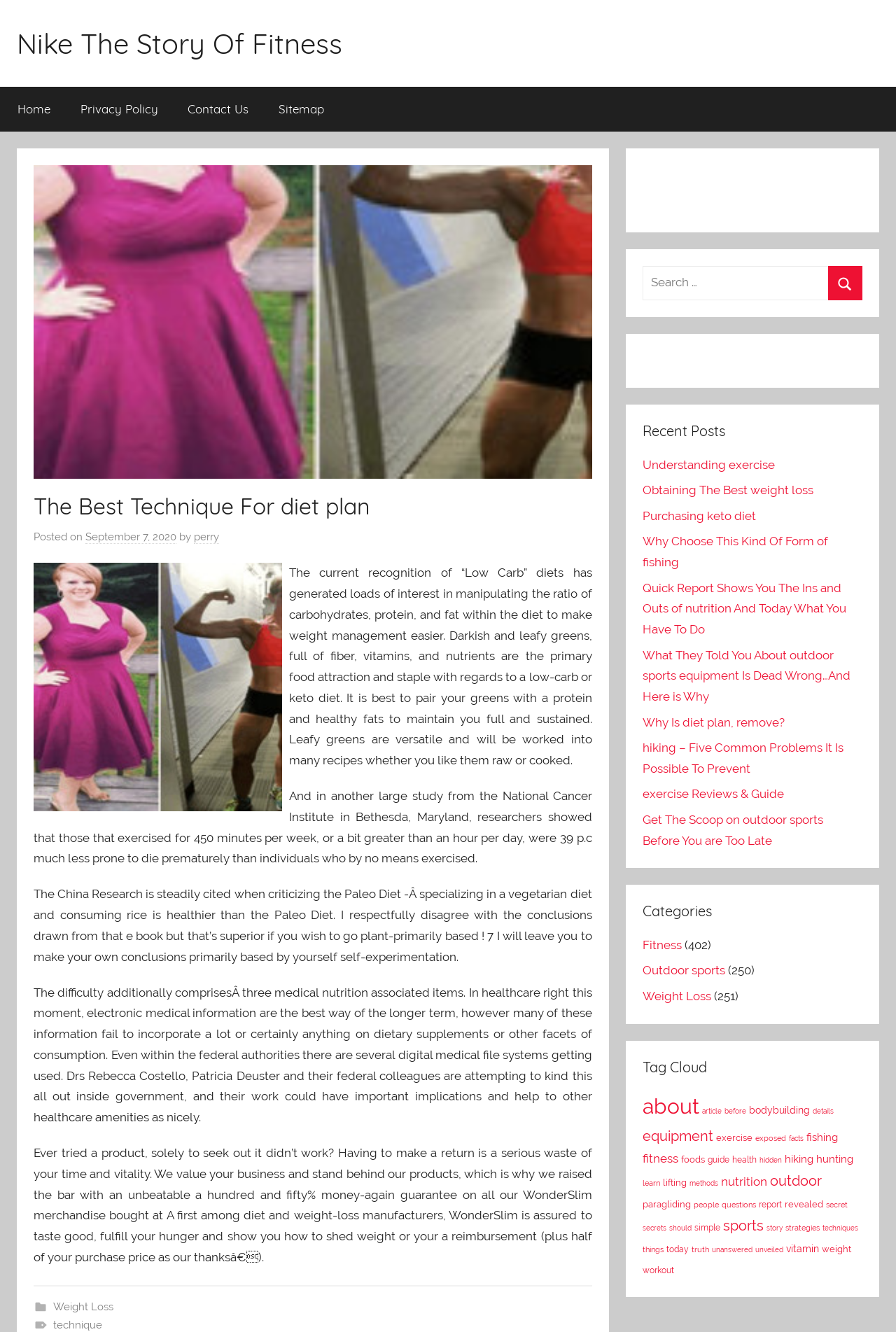Find the bounding box coordinates of the element I should click to carry out the following instruction: "Read the 'Recent Posts' section".

[0.717, 0.316, 0.962, 0.331]